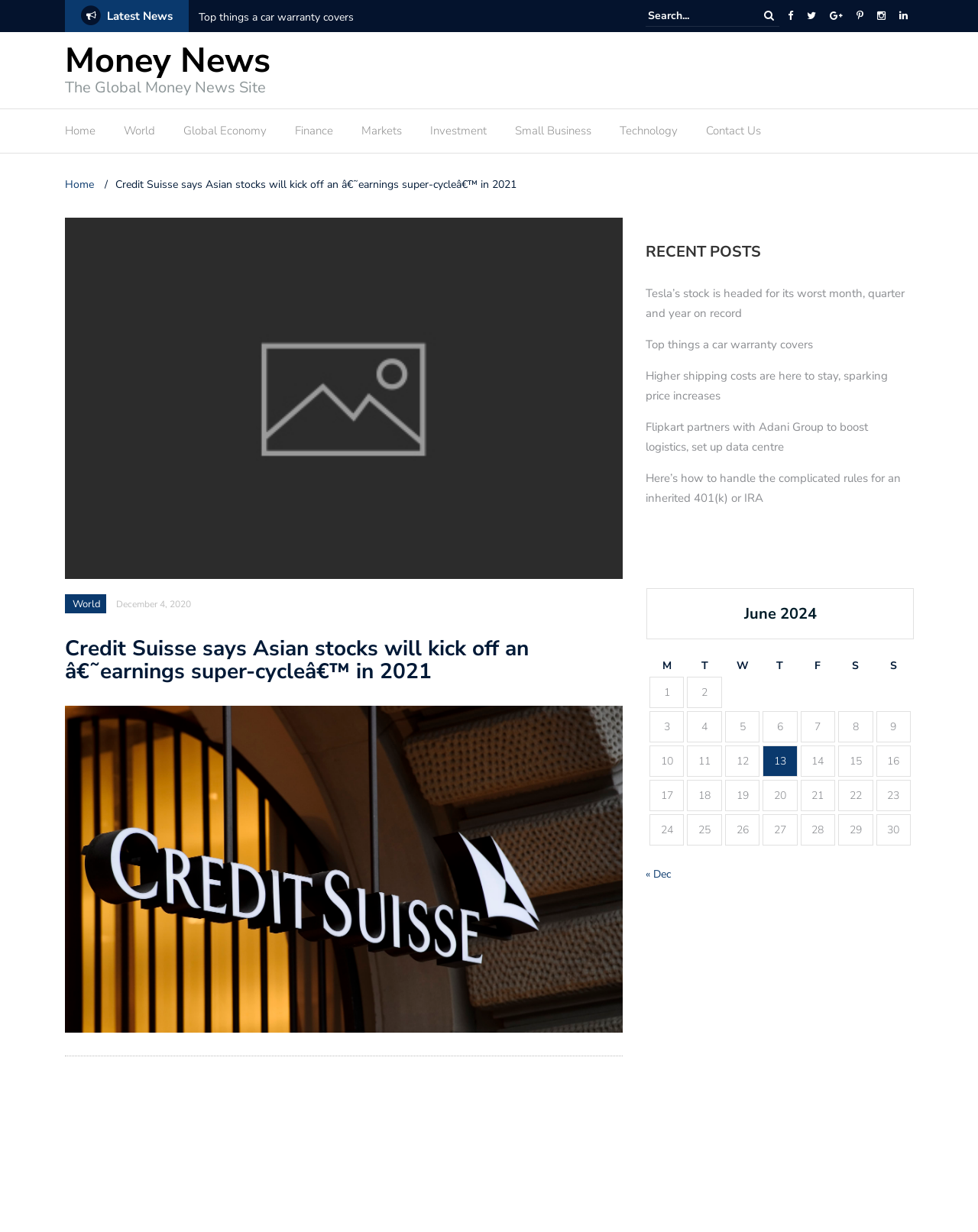Identify the bounding box coordinates for the UI element that matches this description: "parent_node: Search for: name="s" placeholder="Search..."".

[0.66, 0.004, 0.76, 0.021]